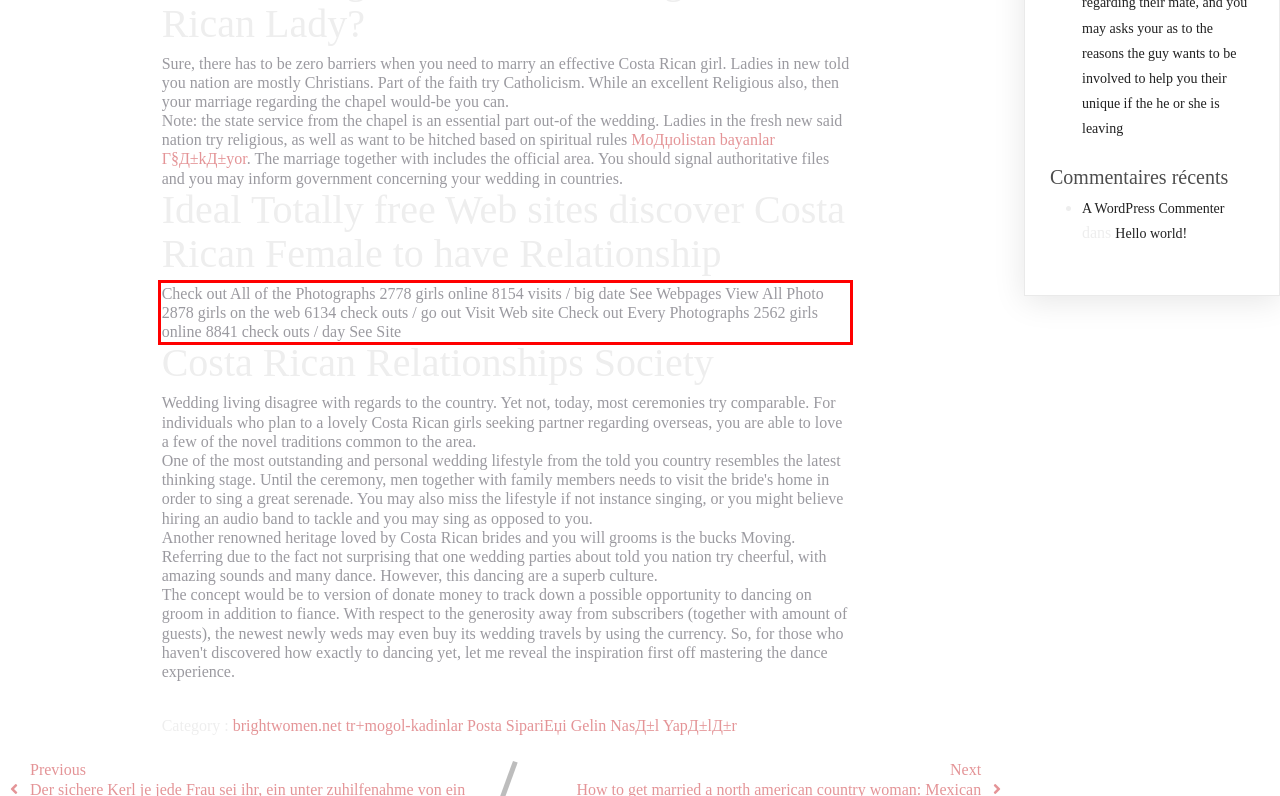Within the screenshot of the webpage, locate the red bounding box and use OCR to identify and provide the text content inside it.

Check out All of the Photographs 2778 girls online 8154 visits / big date See Webpages View All Photo 2878 girls on the web 6134 check outs / go out Visit Web site Check out Every Photographs 2562 girls online 8841 check outs / day See Site